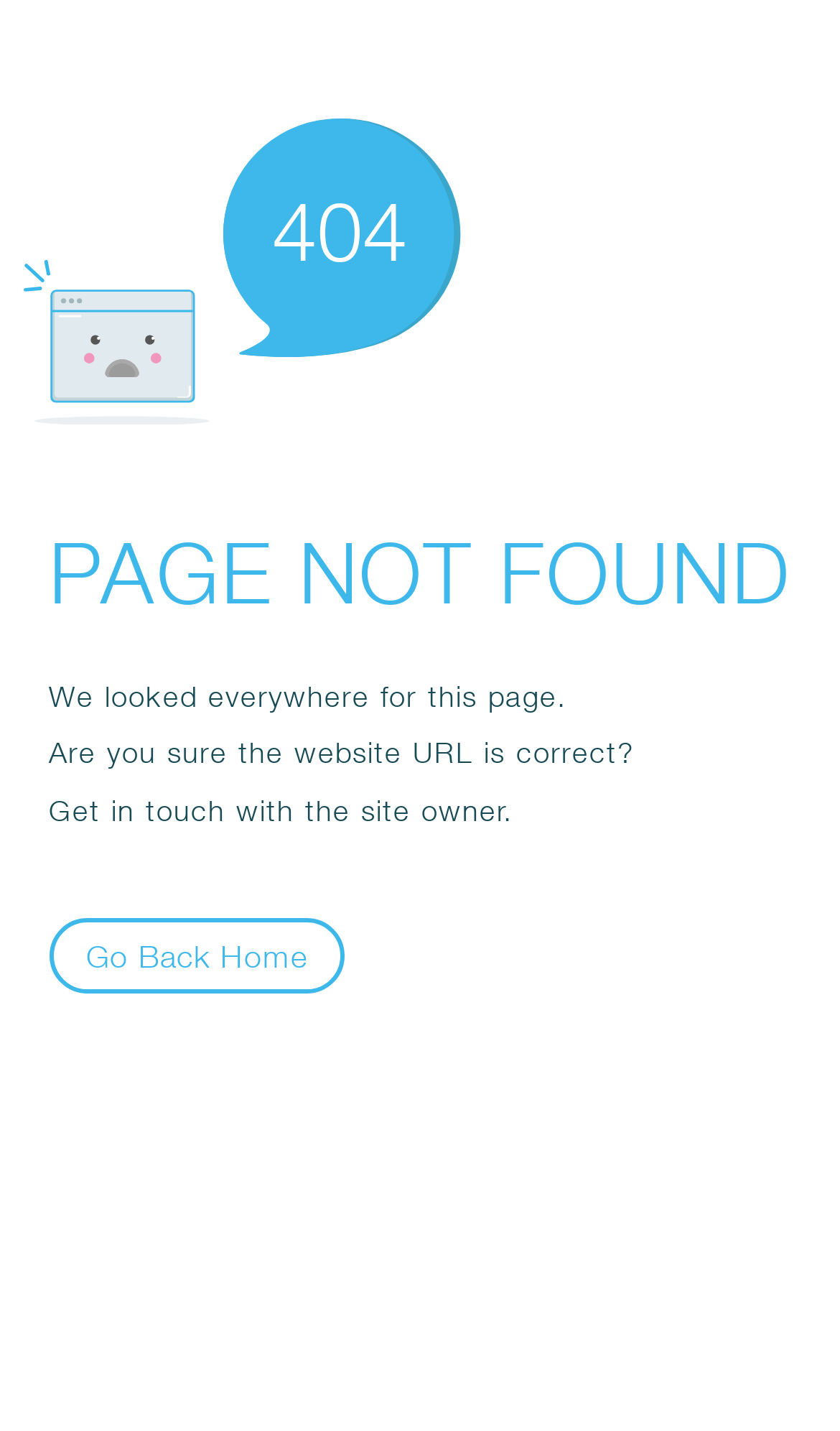Specify the bounding box coordinates (top-left x, top-left y, bottom-right x, bottom-right y) of the UI element in the screenshot that matches this description: Go Back Home

[0.058, 0.642, 0.411, 0.695]